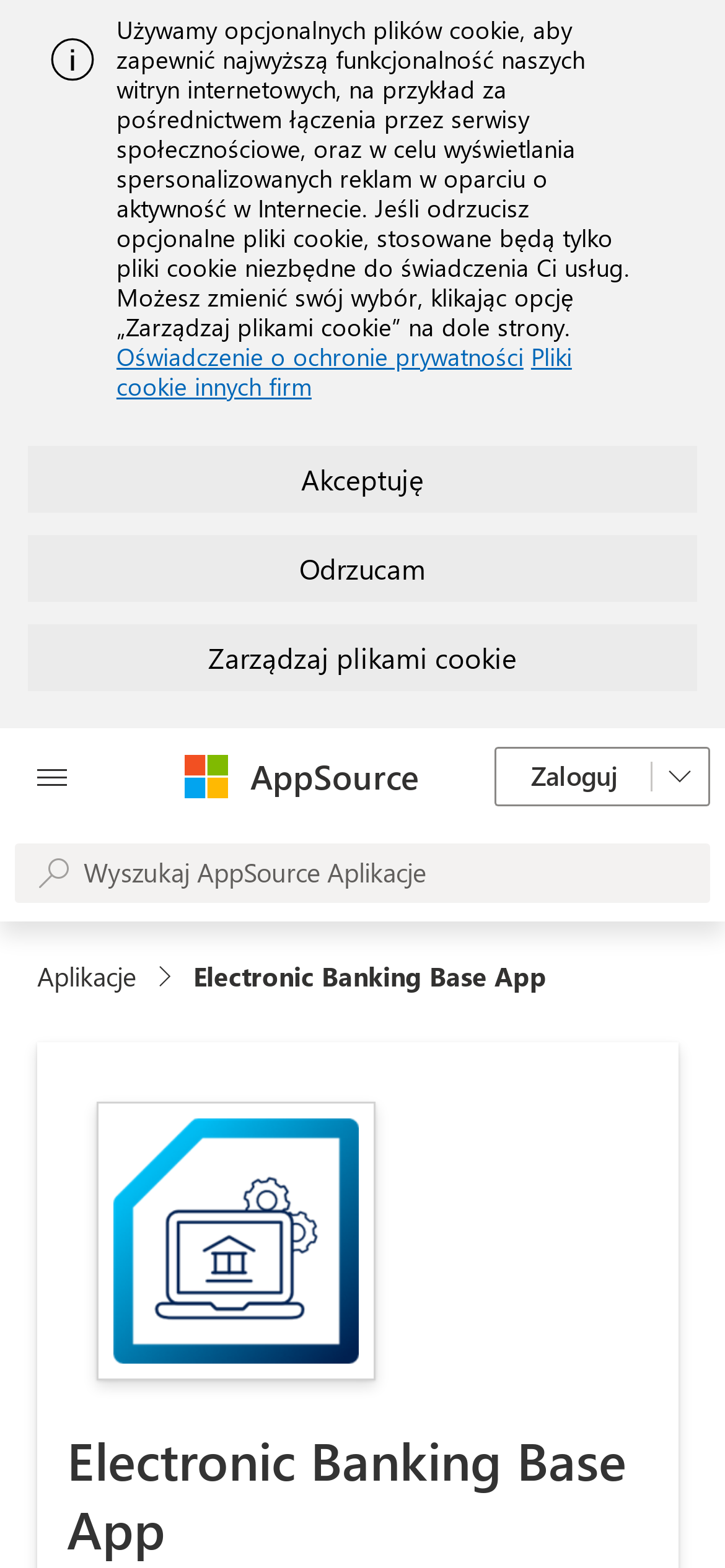Please find and give the text of the main heading on the webpage.

Electronic Banking Base App